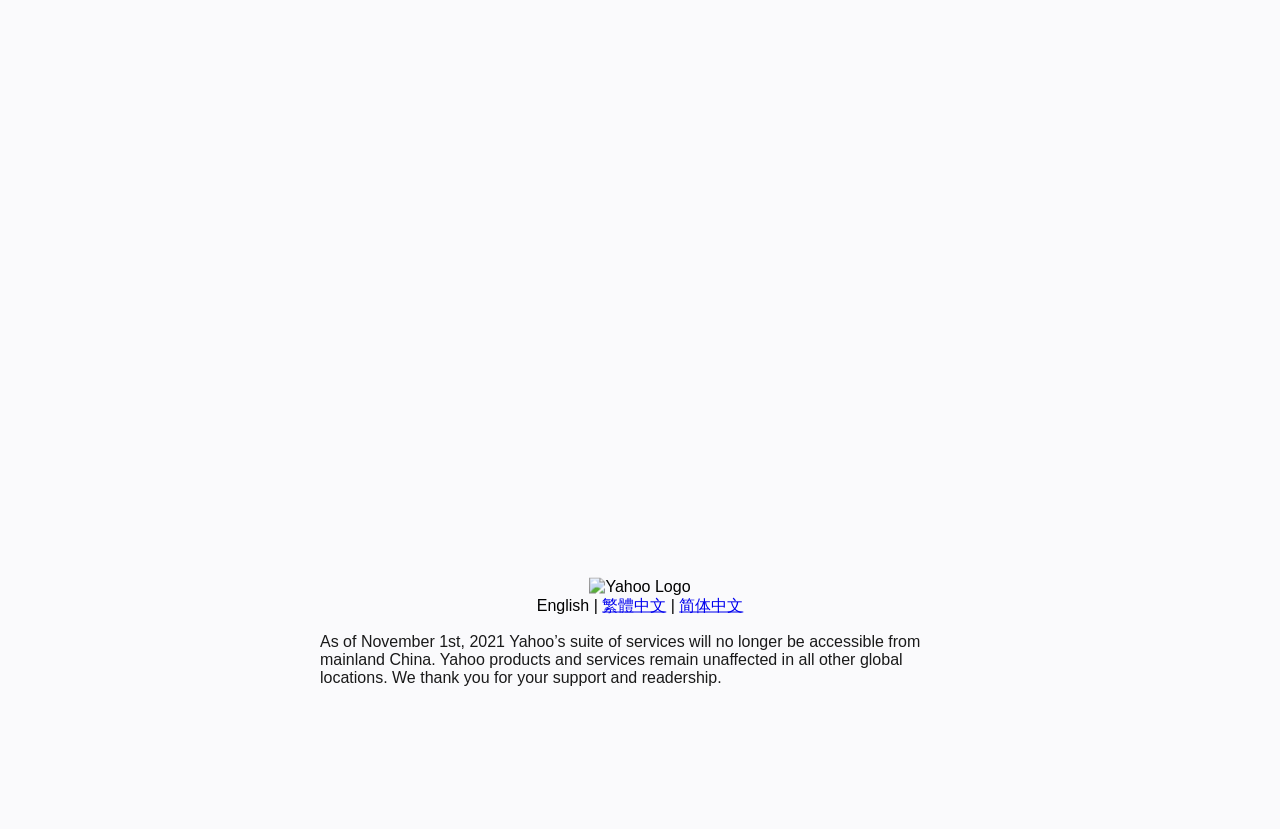Show the bounding box coordinates for the HTML element as described: "air fives are super cool".

None